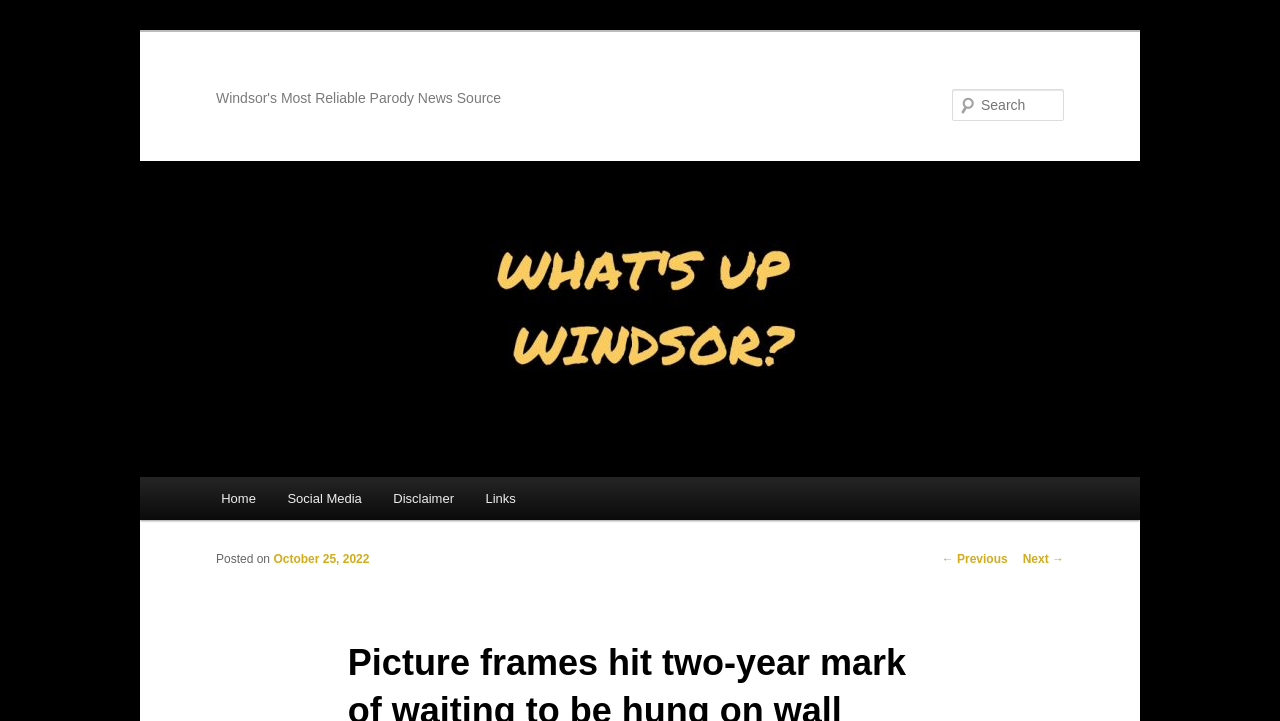Please determine the bounding box coordinates of the section I need to click to accomplish this instruction: "Read previous post".

[0.736, 0.766, 0.787, 0.785]